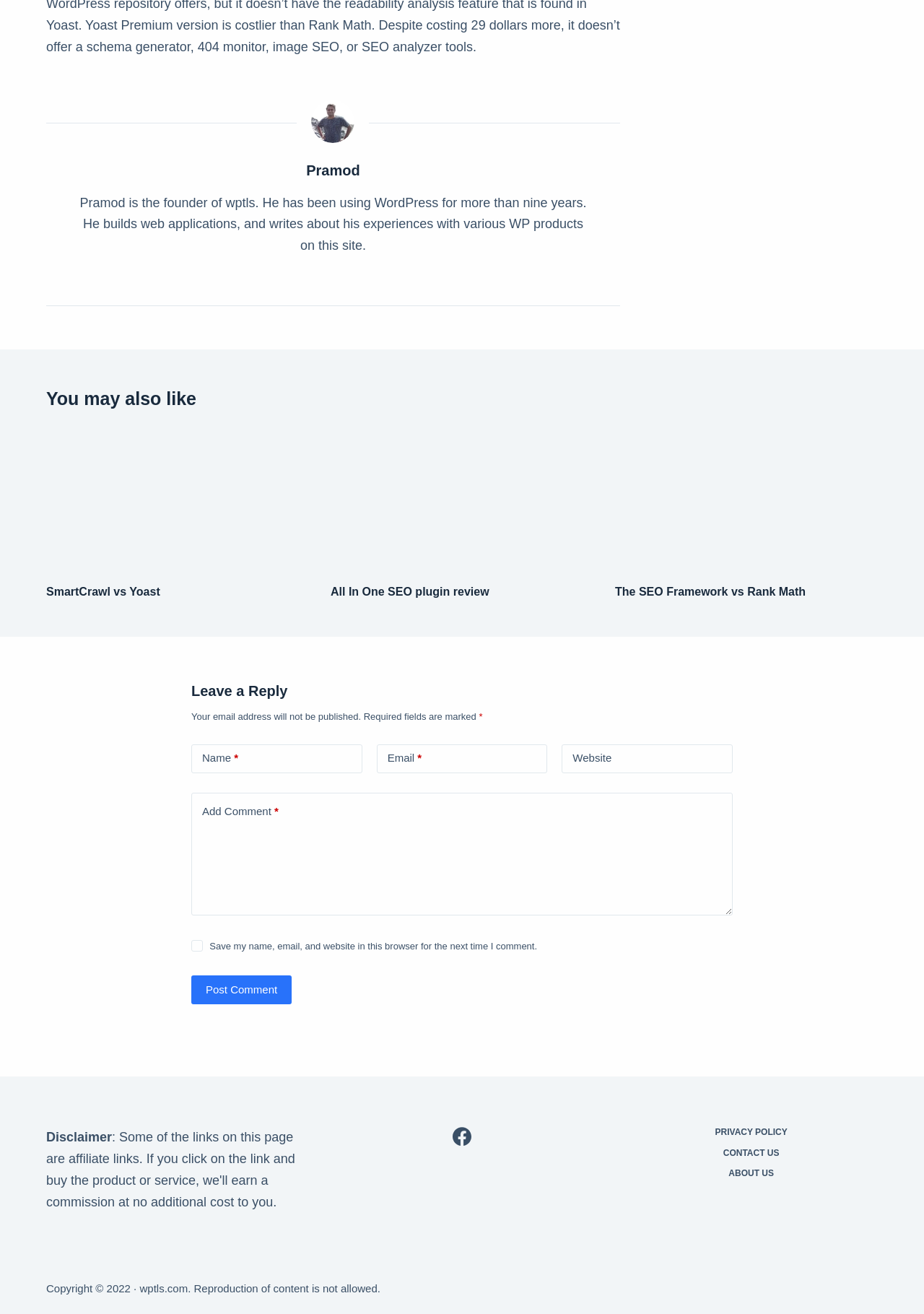Utilize the details in the image to give a detailed response to the question: What is the purpose of the checkbox at the bottom of the page?

The answer can be found by reading the text associated with the checkbox element, which says 'Save my name, email, and website in this browser for the next time I comment'.